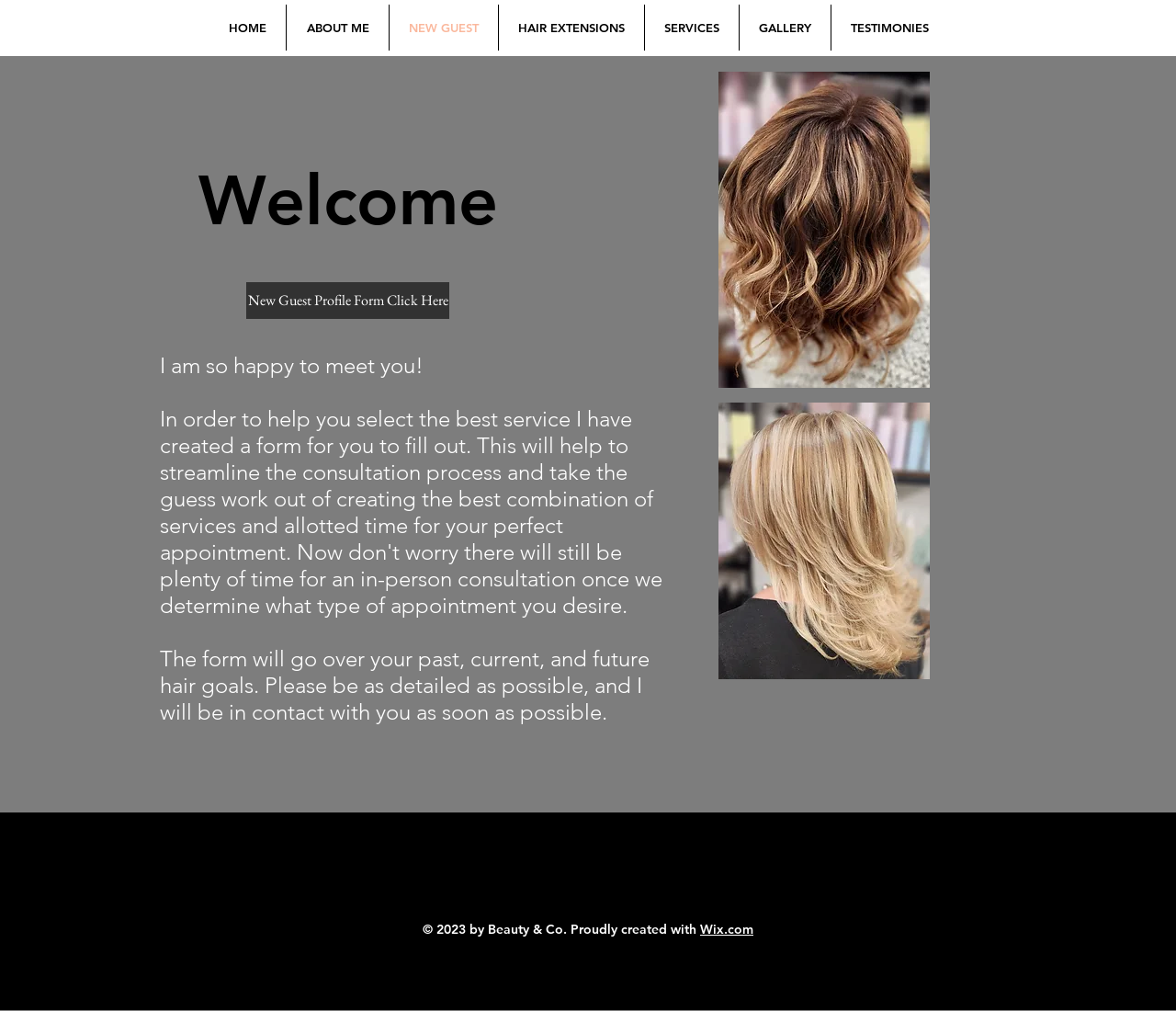What is the main purpose of this webpage?
From the image, respond with a single word or phrase.

New guest profile